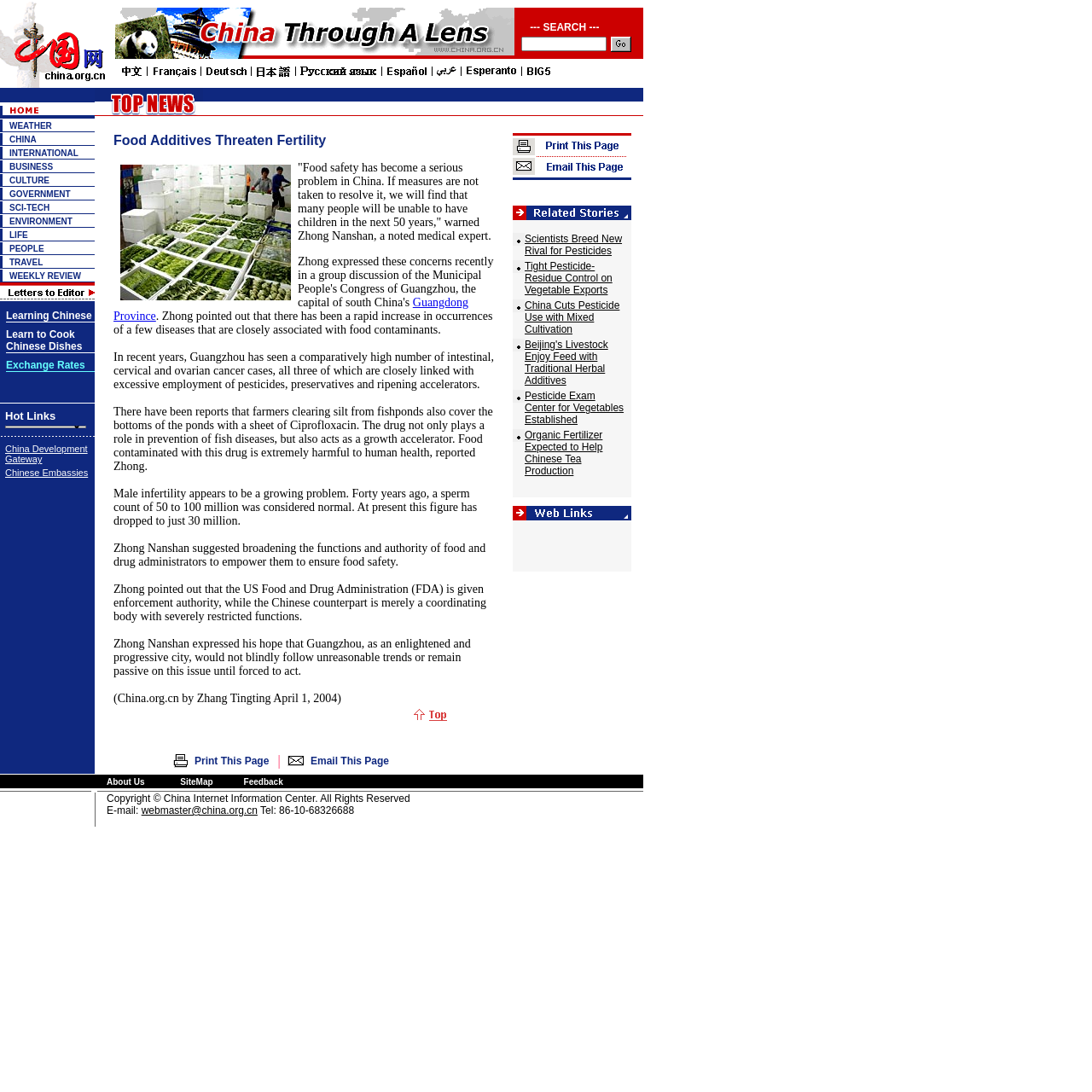Provide the bounding box coordinates in the format (top-left x, top-left y, bottom-right x, bottom-right y). All values are floating point numbers between 0 and 1. Determine the bounding box coordinate of the UI element described as: Chinese Embassies

[0.005, 0.428, 0.081, 0.438]